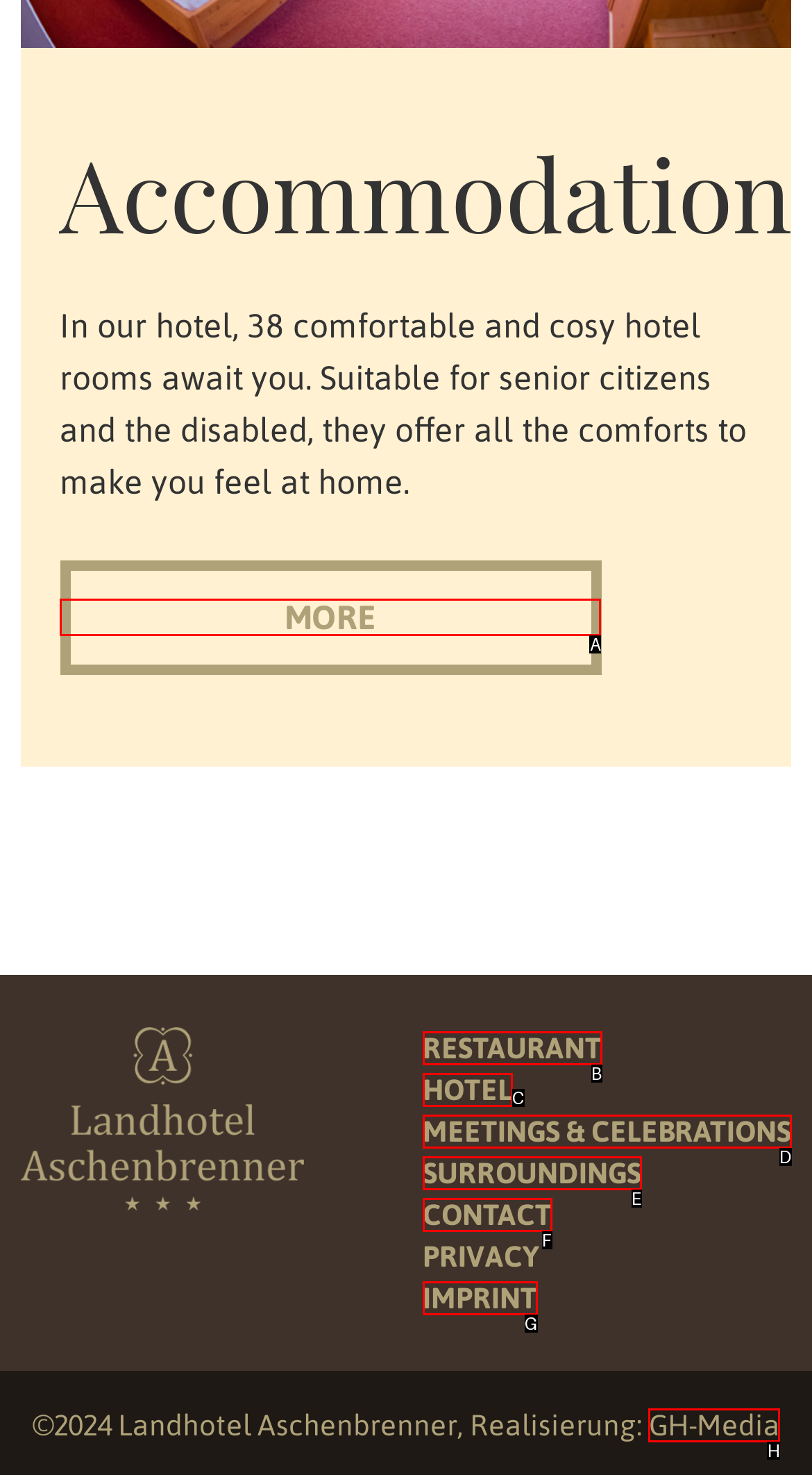Determine the appropriate lettered choice for the task: Click on MORE. Reply with the correct letter.

A